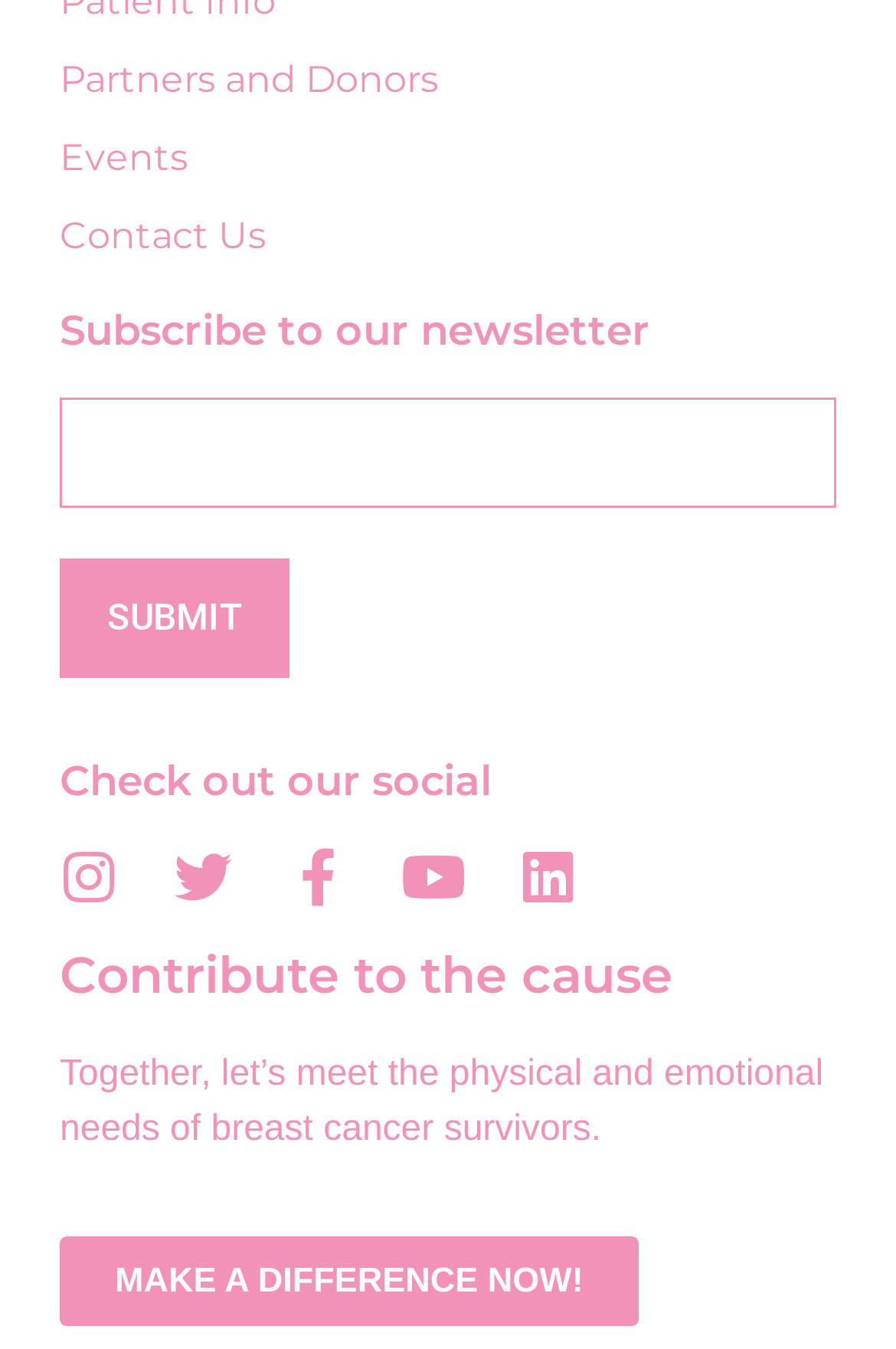Utilize the information from the image to answer the question in detail:
How many headings are there on the webpage?

I counted the number of heading elements on the webpage and found that there are four headings: 'Subscribe to our newsletter', 'Check out our social', 'Contribute to the cause', and an implicit heading for the call-to-action button.